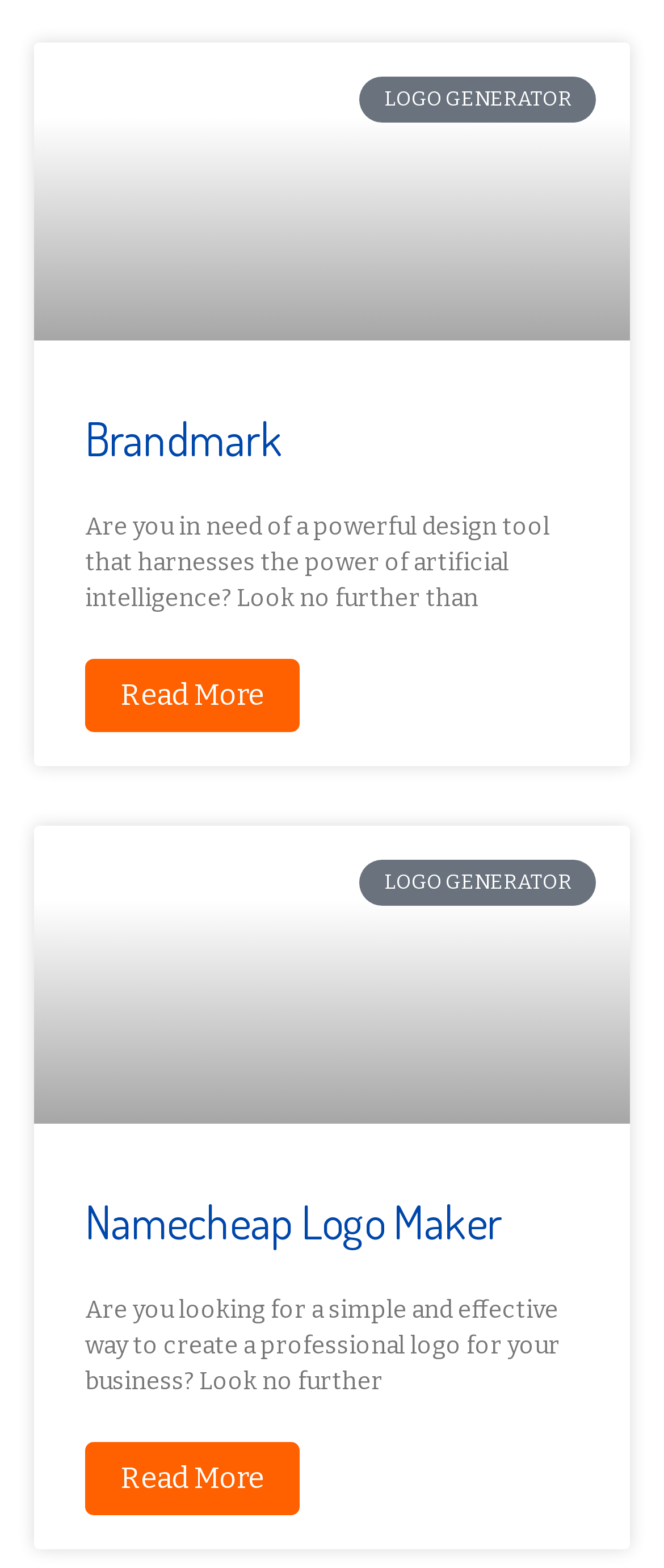Find the bounding box of the element with the following description: "Read More". The coordinates must be four float numbers between 0 and 1, formatted as [left, top, right, bottom].

[0.128, 0.42, 0.451, 0.467]